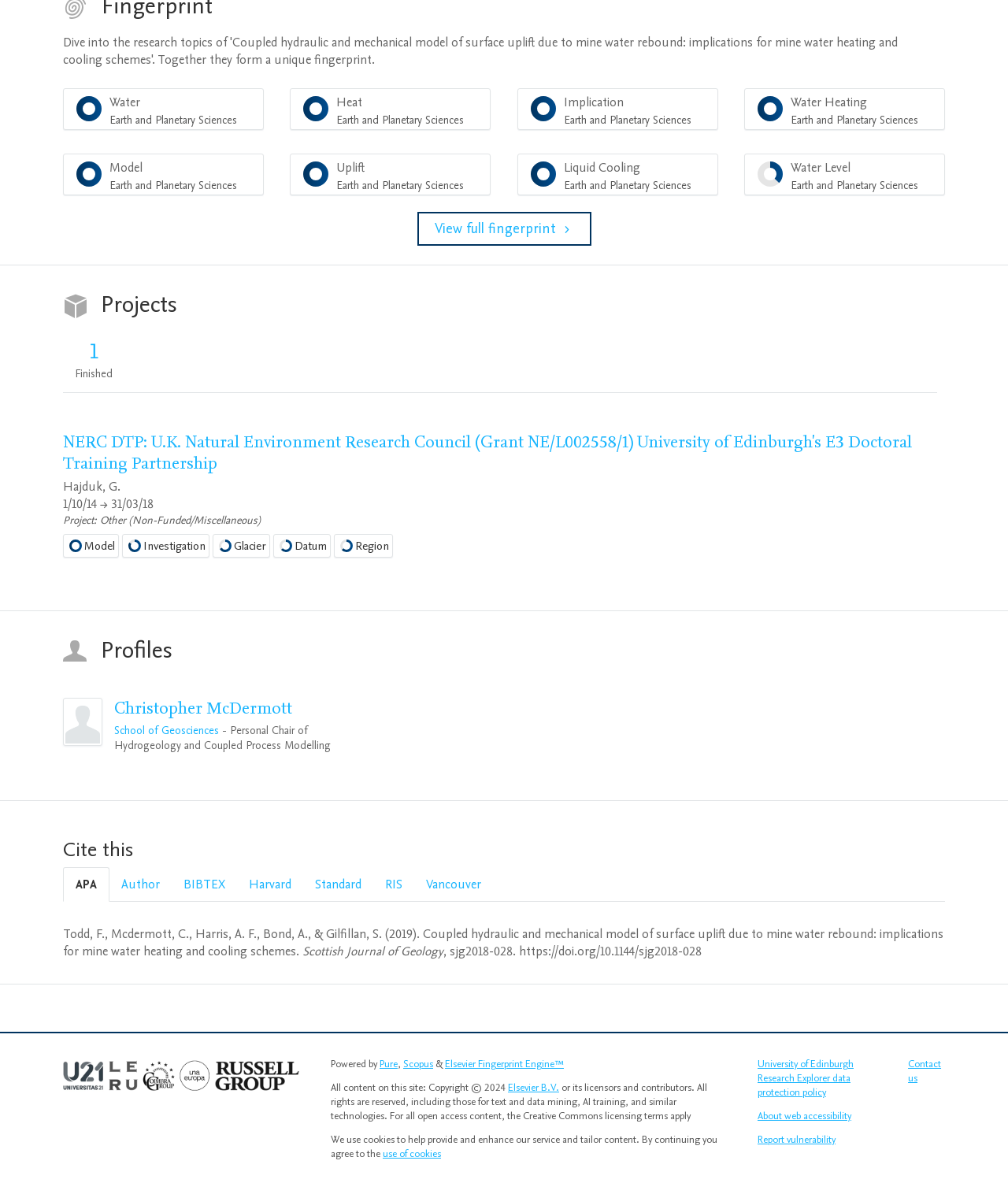Please find the bounding box coordinates of the element that needs to be clicked to perform the following instruction: "Go to project NERC DTP: U.K. Natural Environment Research Council (Grant NE/L002558/1) University of Edinburgh's E3 Doctoral Training Partnership". The bounding box coordinates should be four float numbers between 0 and 1, represented as [left, top, right, bottom].

[0.062, 0.361, 0.905, 0.397]